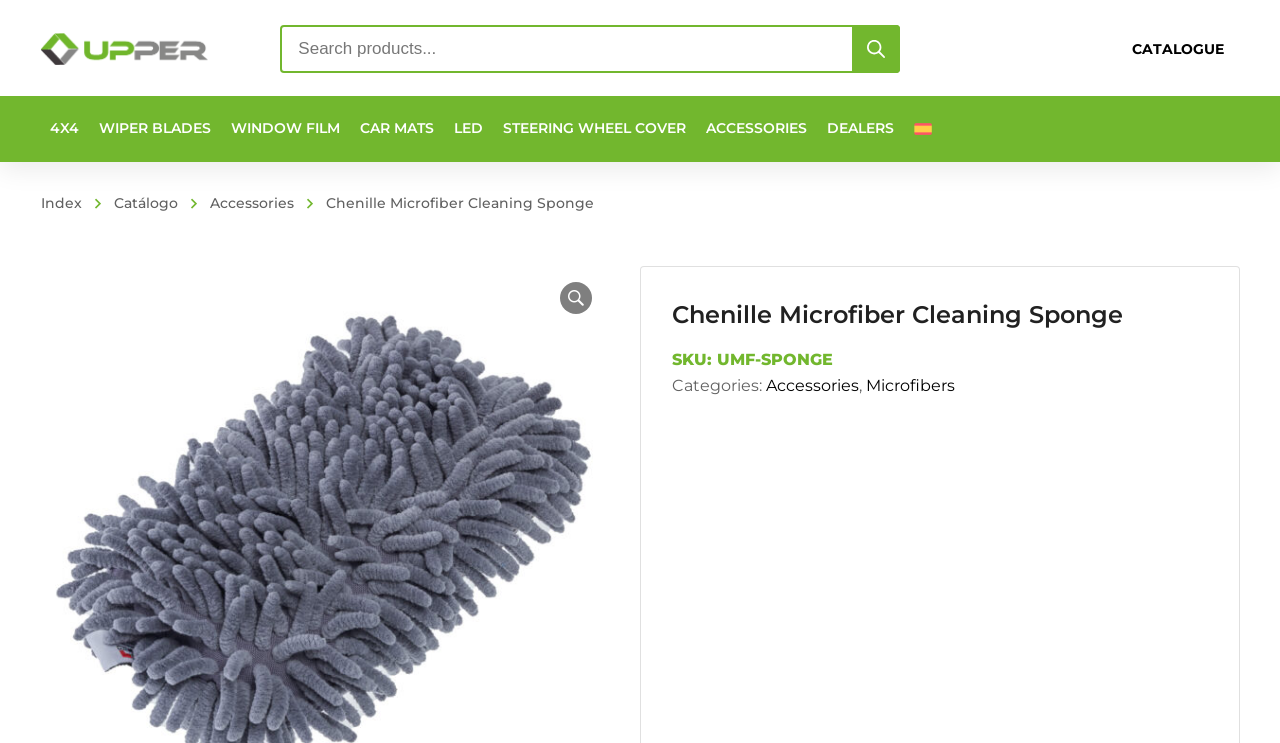How many links are there in the top navigation bar?
Based on the image, respond with a single word or phrase.

9